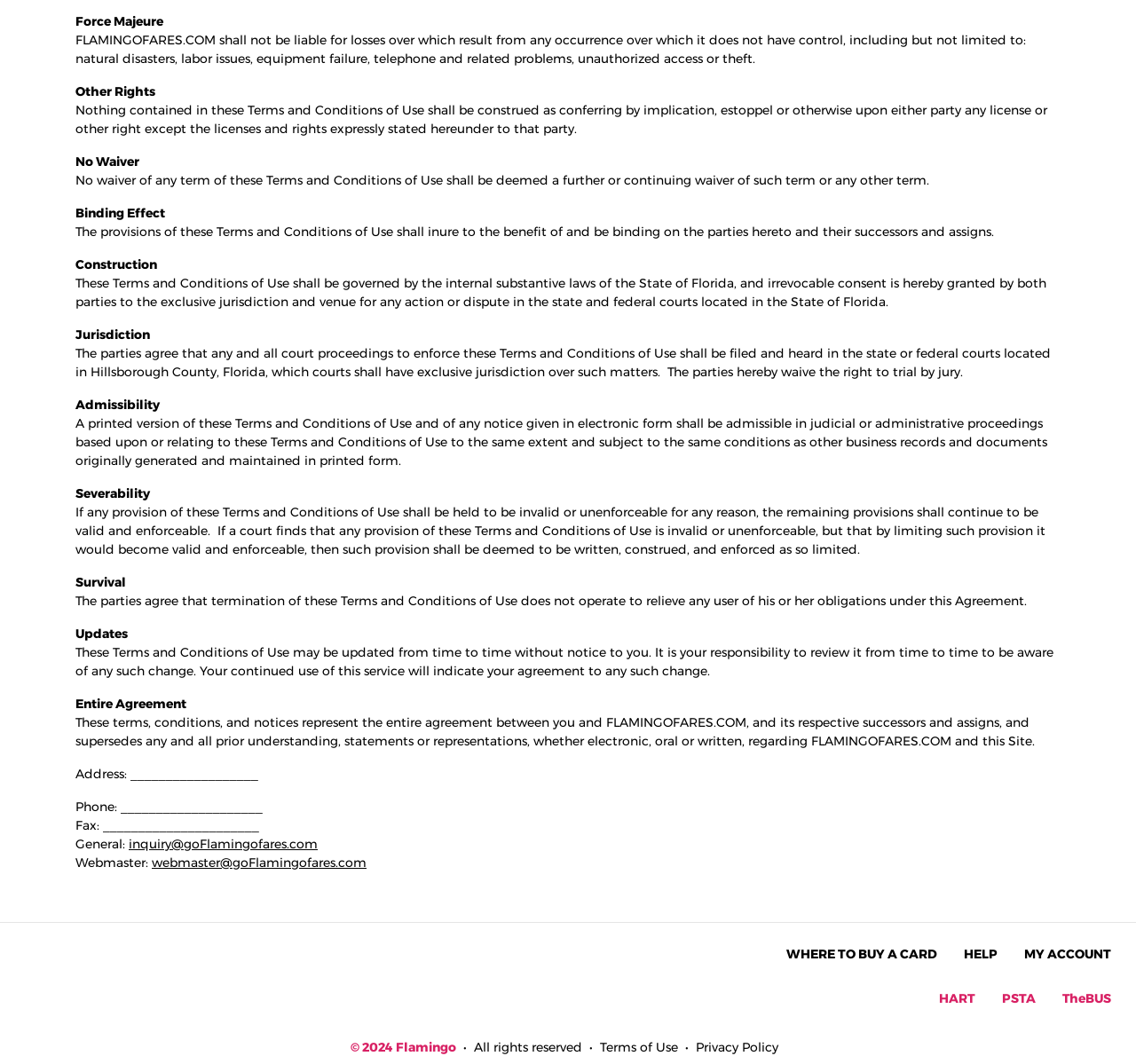Can you specify the bounding box coordinates of the area that needs to be clicked to fulfill the following instruction: "Check 'Terms of Use'"?

[0.528, 0.976, 0.597, 0.993]